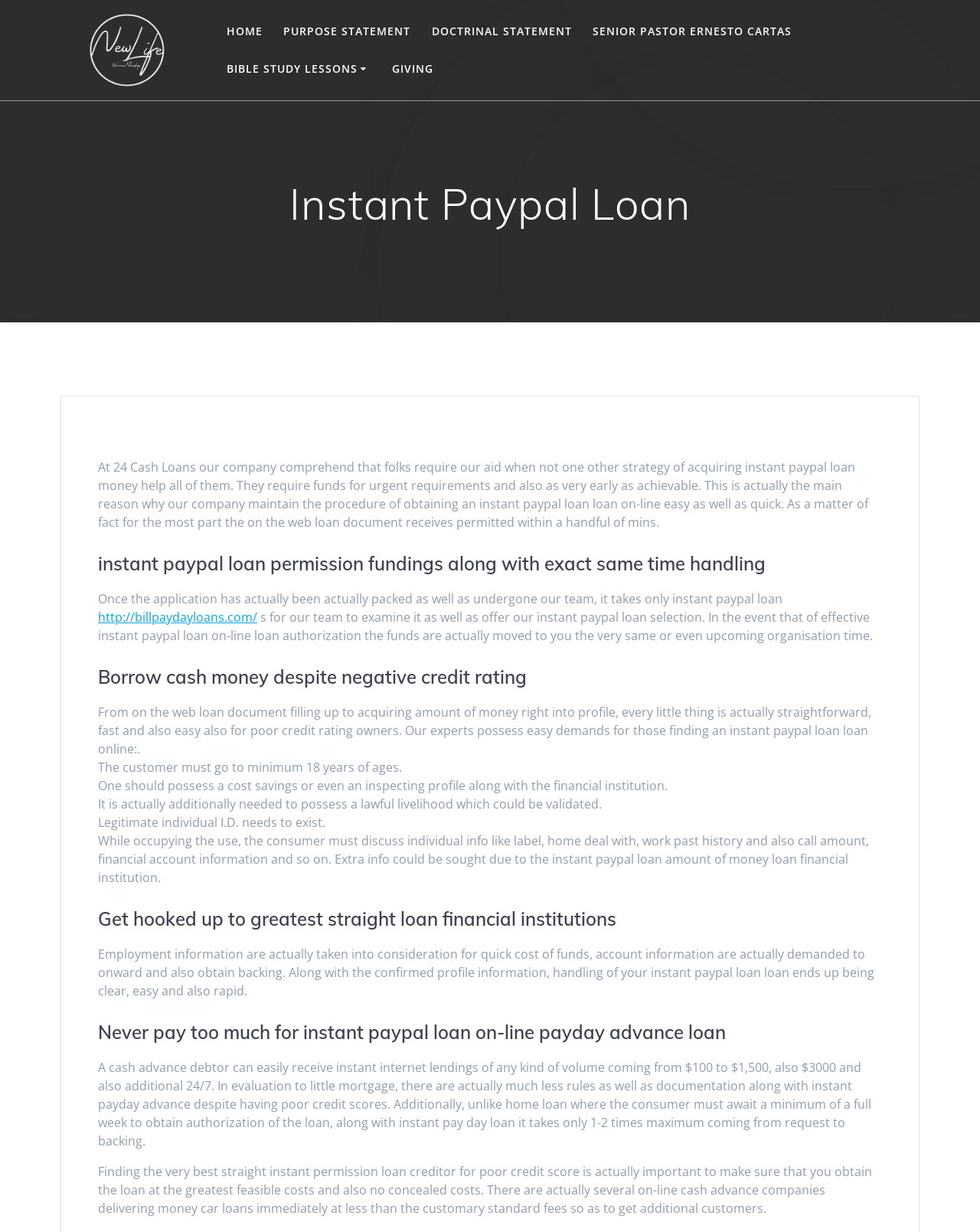Respond to the question with just a single word or phrase: 
What is the minimum age requirement for loan applicants?

18 years old